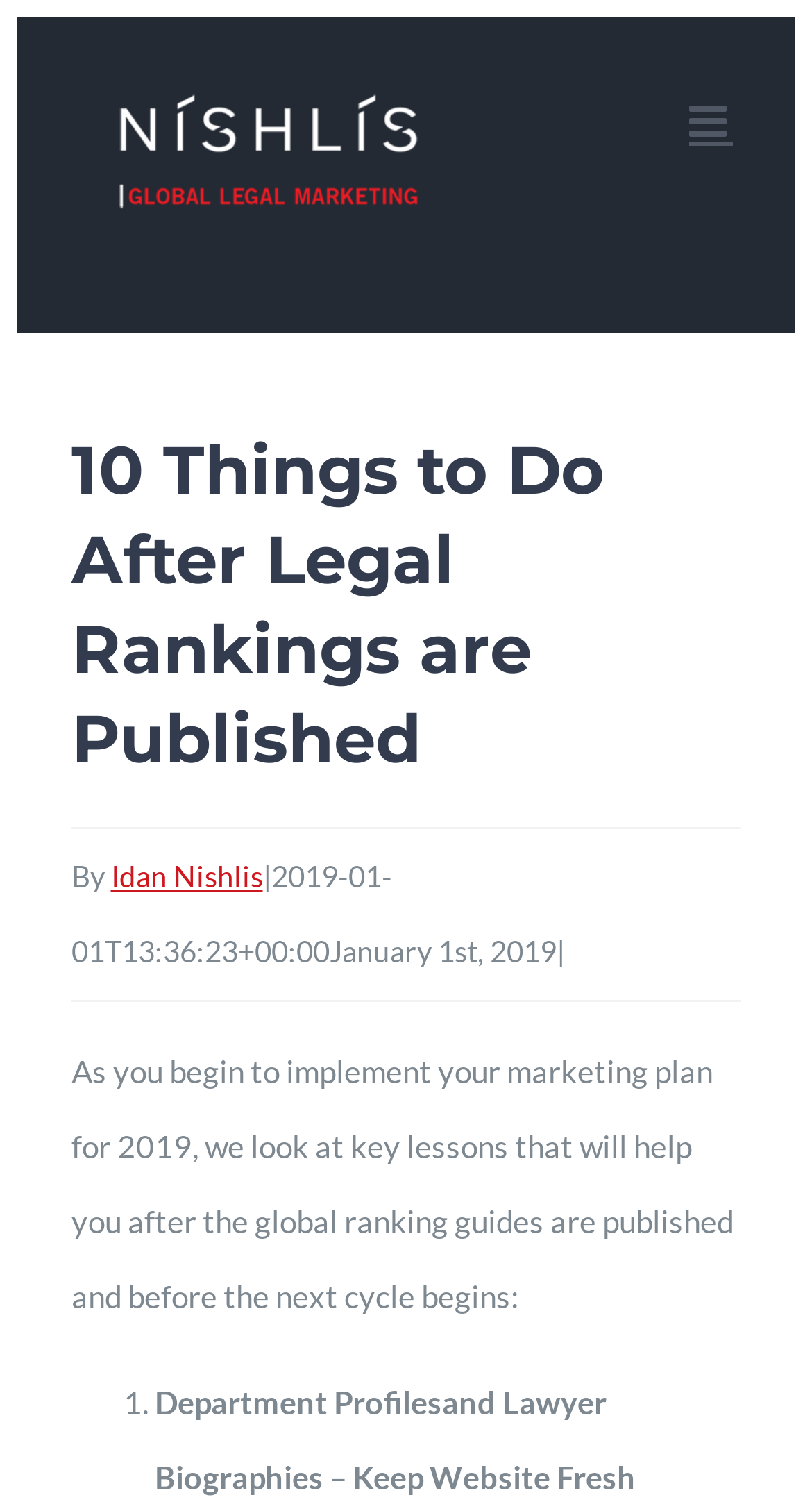Describe all the visual and textual components of the webpage comprehensively.

The webpage is about a marketing article titled "10 Things to Do After Legal Rankings are Published" by Idan Nishlis, published on January 1st, 2019. At the top left, there is a link to skip to the content, and next to it, the NISHLIS Legal Marketing logo is displayed. On the top right, a toggle button for the mobile menu is located.

Below the logo, the article's title is prominently displayed, followed by the author's name and the publication date. The main content of the article starts with a brief introduction, which summarizes the key lessons to be discussed in the article.

The article is structured as a list, with the first item numbered "1." and titled "Department Profiles and Lawyer Biographies". This item is followed by a dash and a subpoint titled "Keep Website Fresh". The list likely continues below, but the provided accessibility tree only shows the first item.